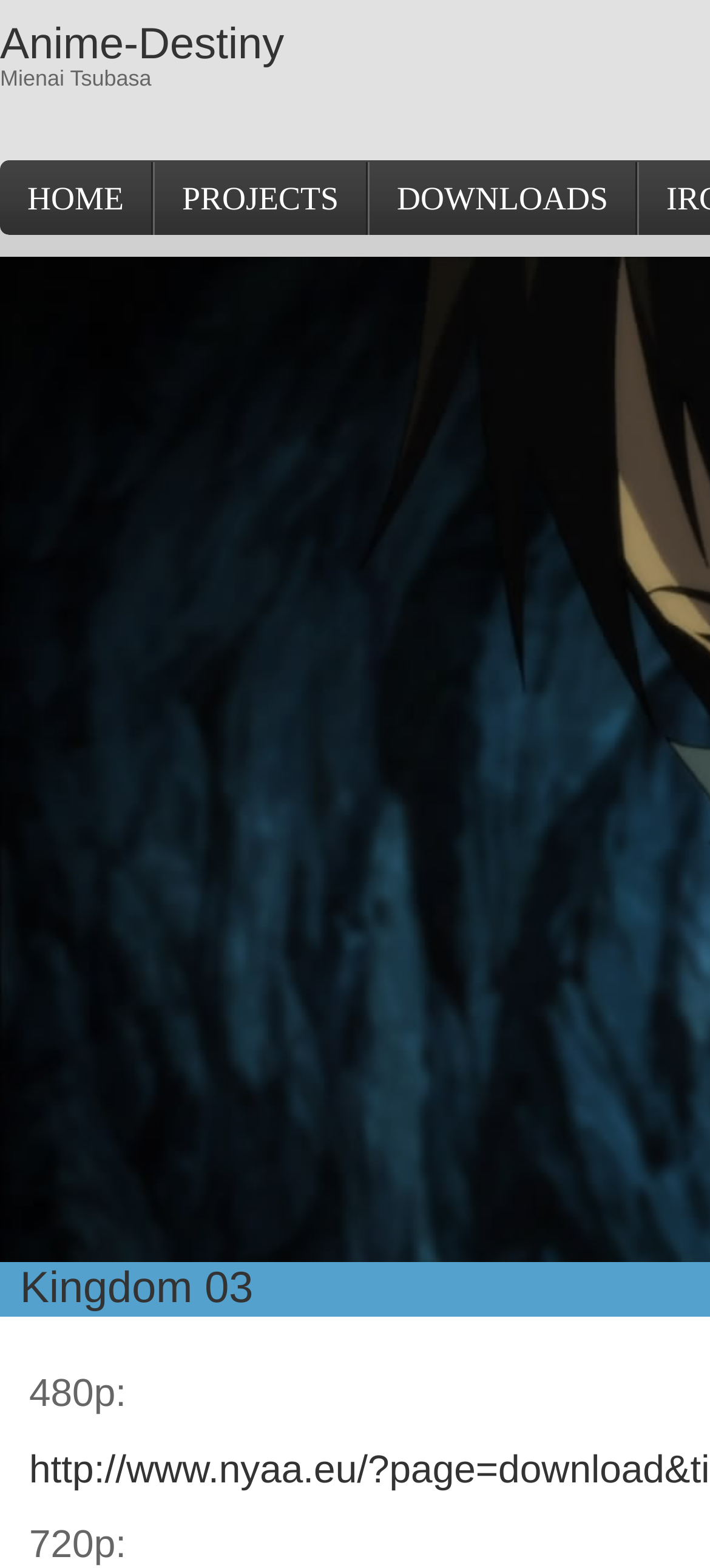What is the name of the website?
Please provide a comprehensive answer based on the visual information in the image.

The link 'Anime-Destiny' is present at the top of the webpage, which suggests that it is the name of the website.